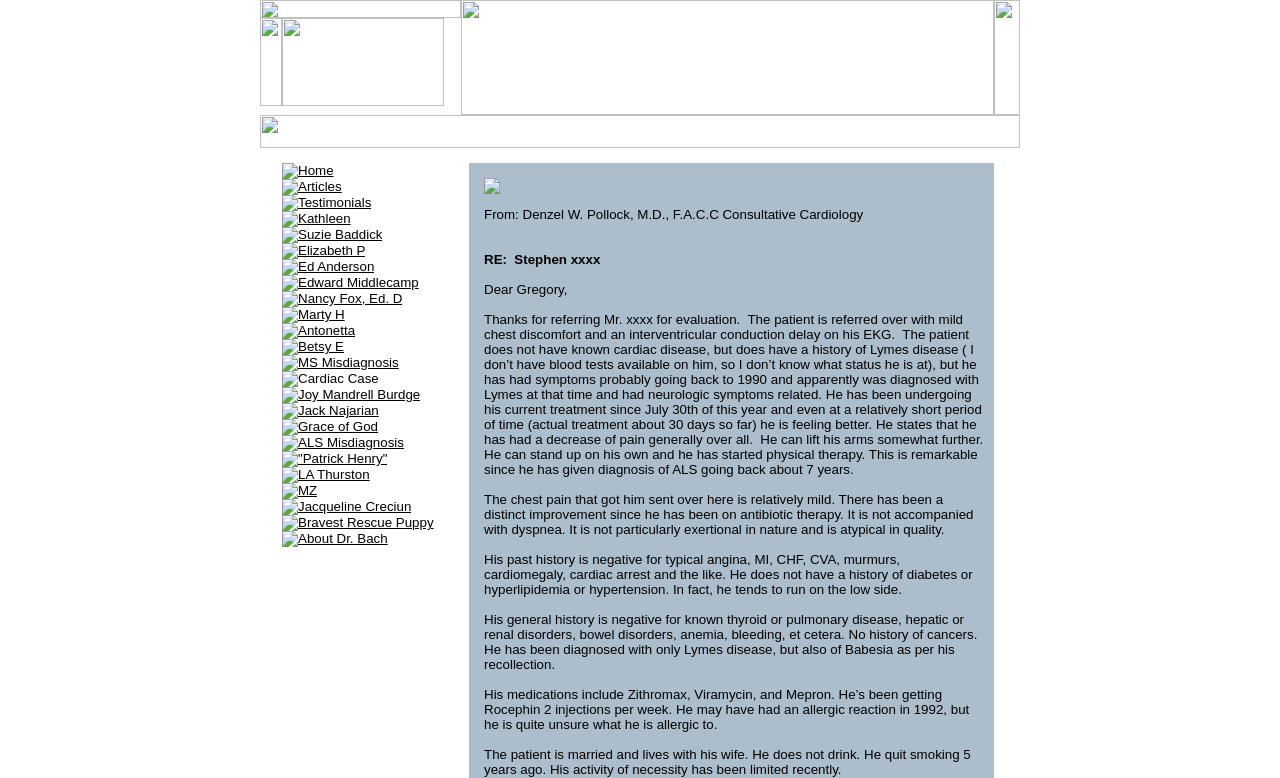Provide the bounding box coordinates for the specified HTML element described in this description: "alt="Home" name="CM4all_1510"". The coordinates should be four float numbers ranging from 0 to 1, in the format [left, top, right, bottom].

[0.22, 0.21, 0.261, 0.229]